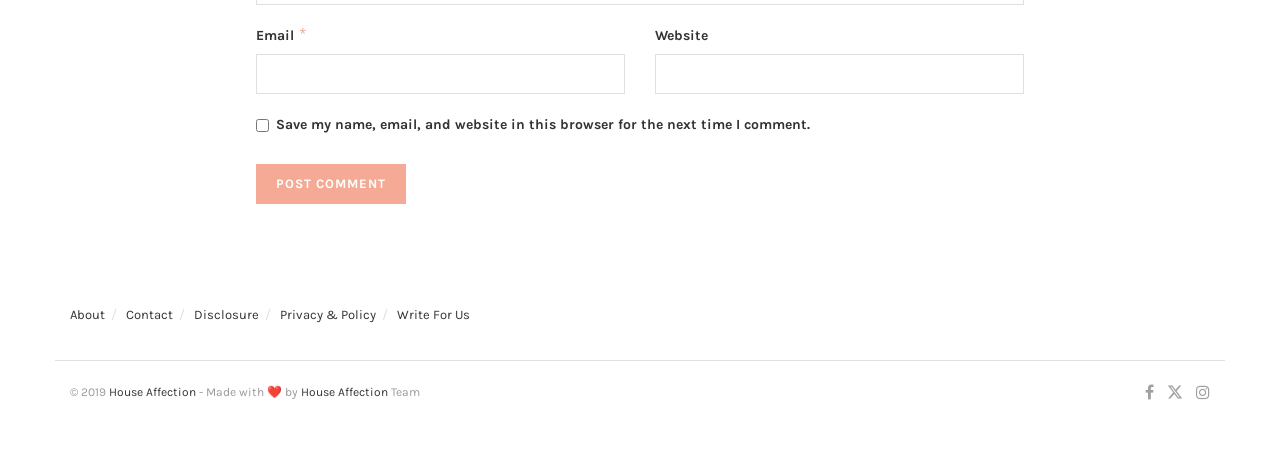Find the bounding box coordinates of the clickable area required to complete the following action: "Visit the About page".

[0.055, 0.683, 0.082, 0.716]